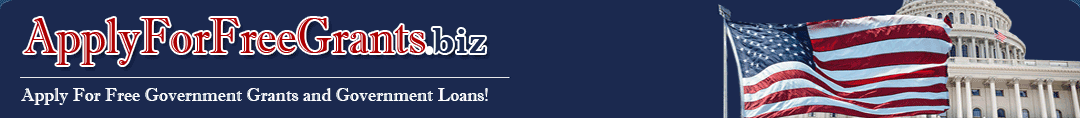What is partially visible in the backdrop?
Refer to the image and respond with a one-word or short-phrase answer.

U.S. Capitol building